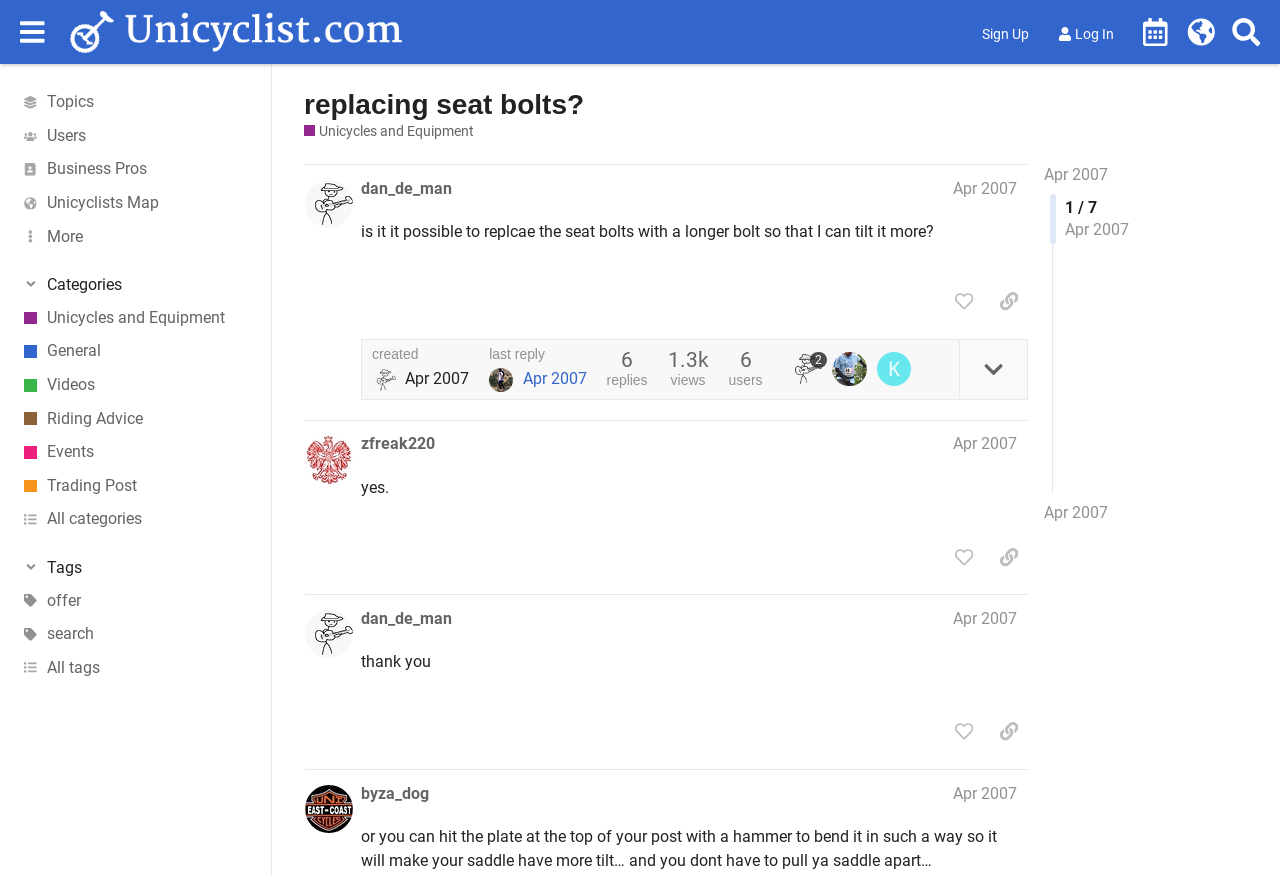Please provide the bounding box coordinates for the UI element as described: "All categories". The coordinates must be four floats between 0 and 1, represented as [left, top, right, bottom].

[0.0, 0.575, 0.212, 0.613]